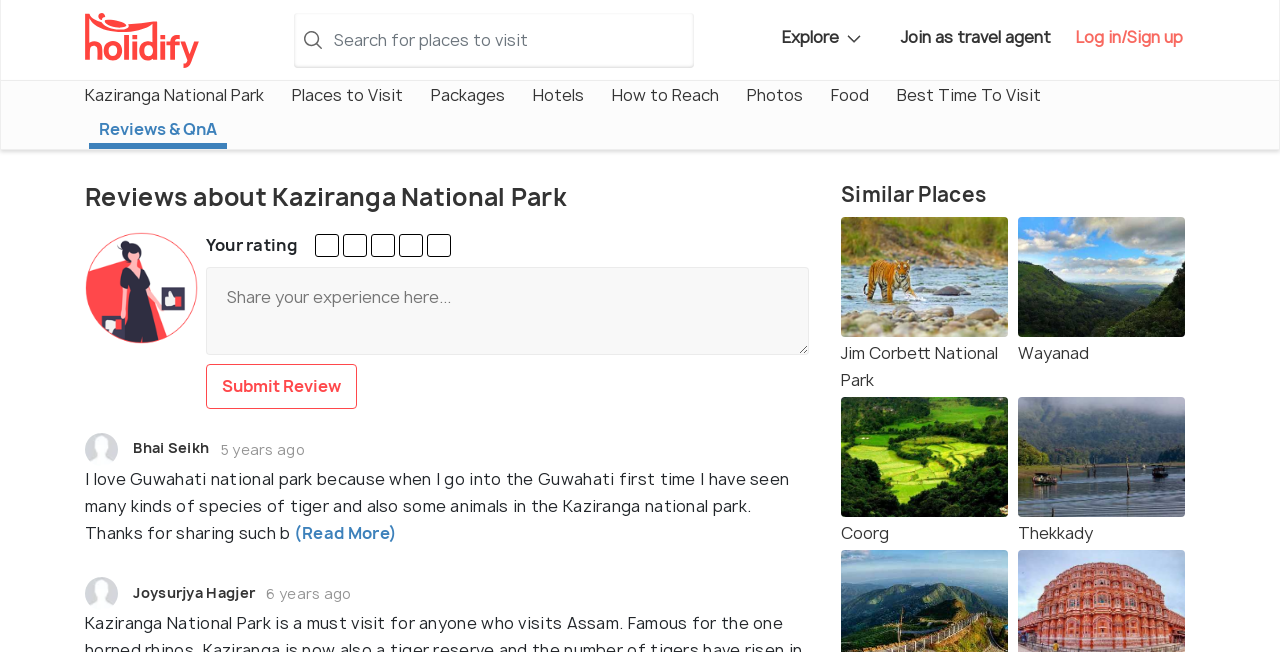Determine the bounding box coordinates of the clickable area required to perform the following instruction: "View the recent news". The coordinates should be represented as four float numbers between 0 and 1: [left, top, right, bottom].

None